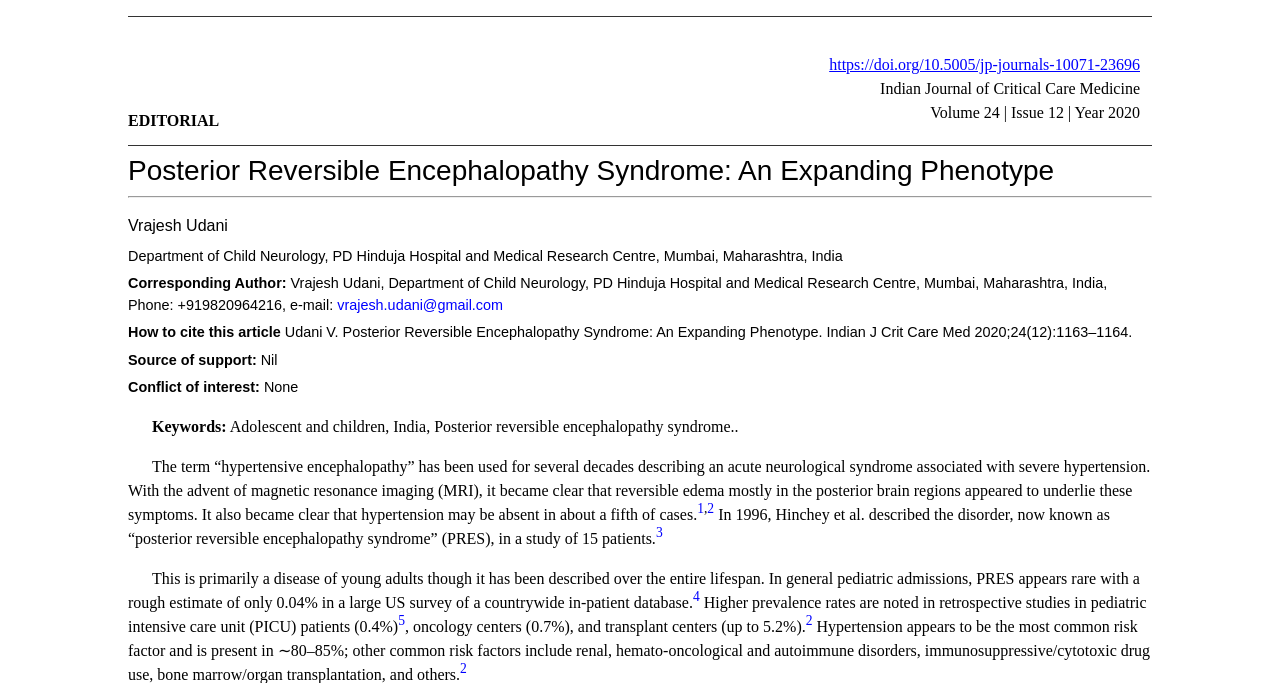Provide a one-word or short-phrase answer to the question:
What is the title of the article?

Posterior Reversible Encephalopathy Syndrome: An Expanding Phenotype